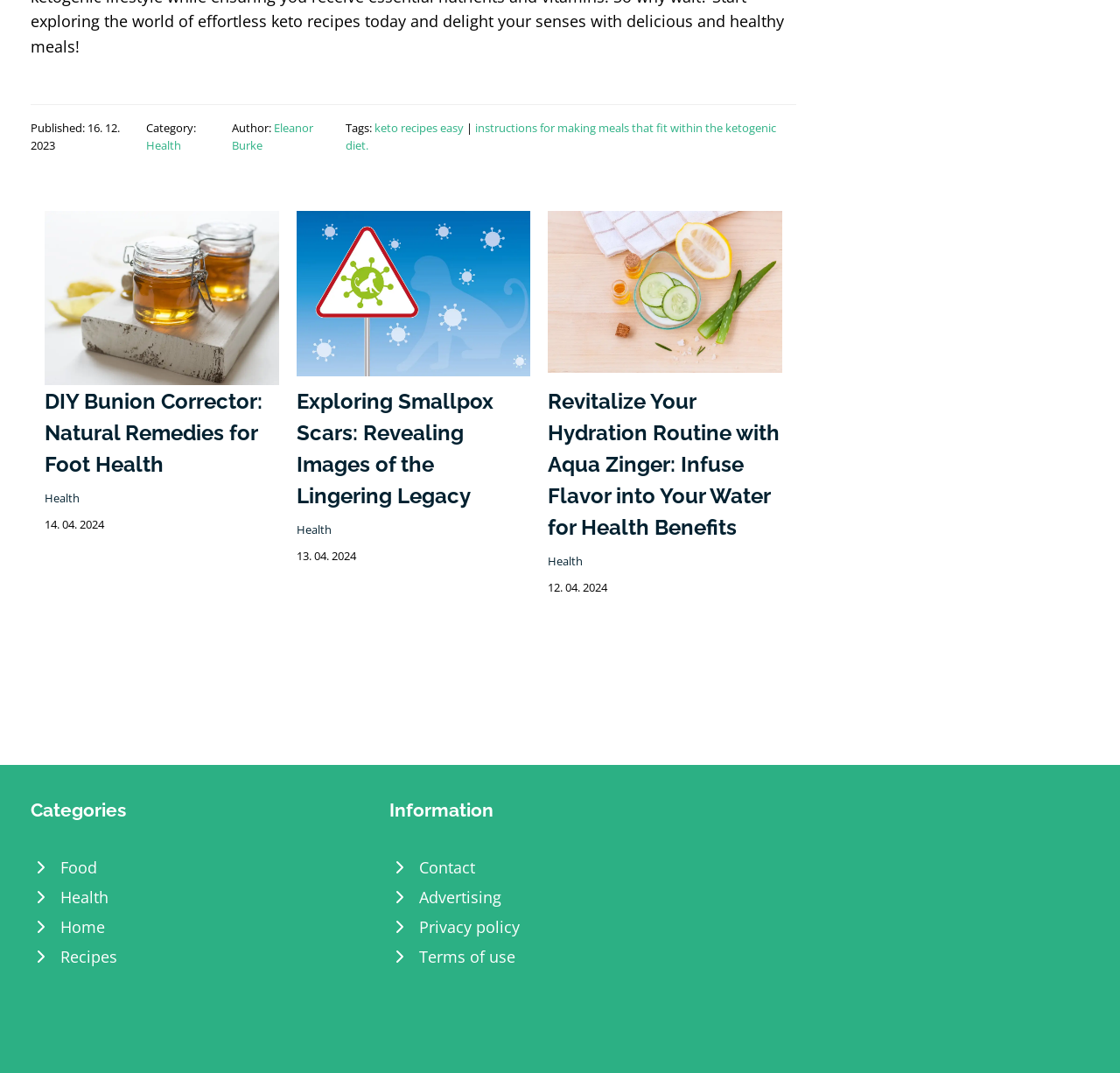Determine the bounding box coordinates for the area that should be clicked to carry out the following instruction: "Go to the 'Food' category".

[0.027, 0.794, 0.332, 0.822]